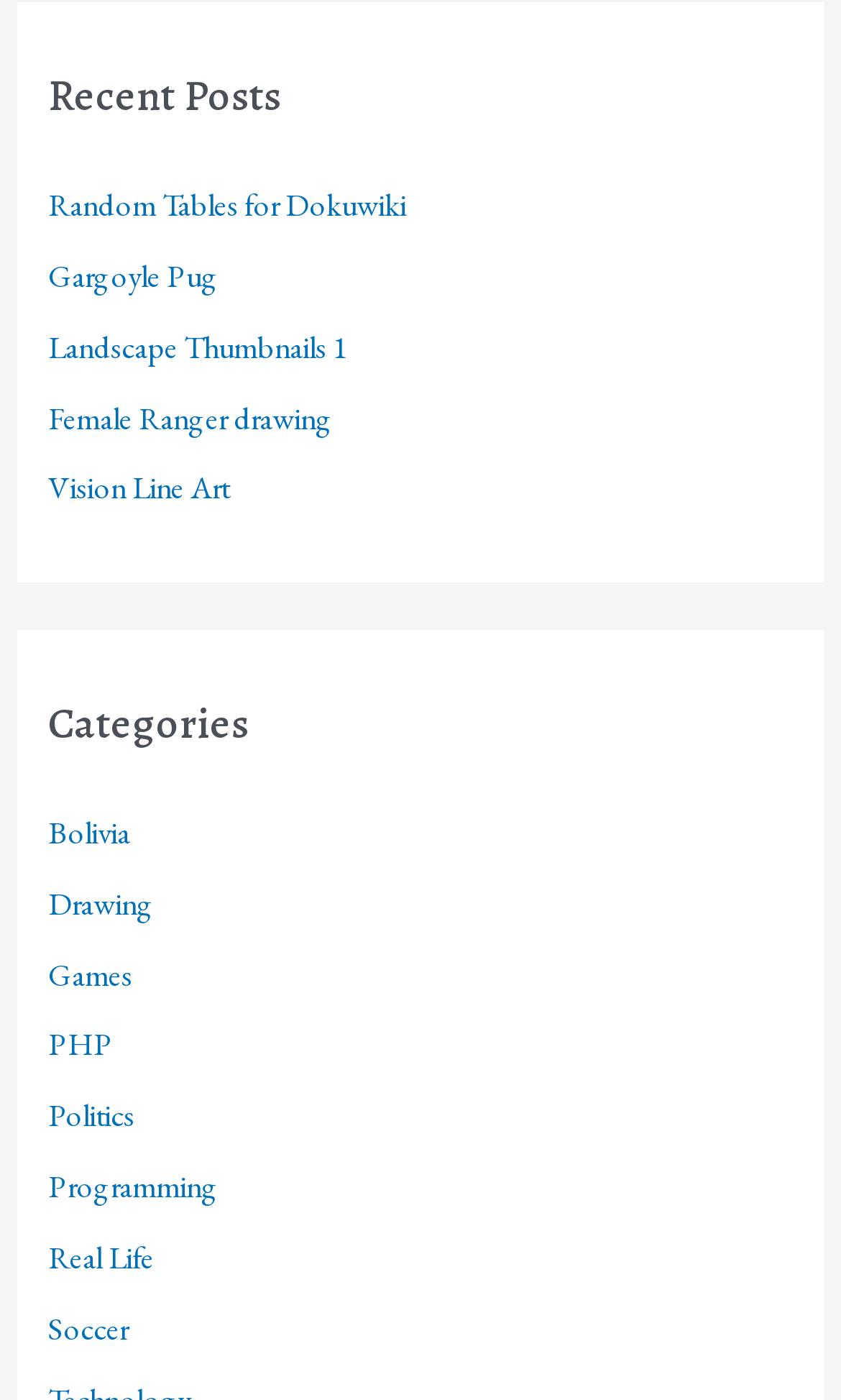What is the first category listed?
Using the image, elaborate on the answer with as much detail as possible.

I looked at the links under the 'Categories' heading and found that the first link is 'Bolivia'.